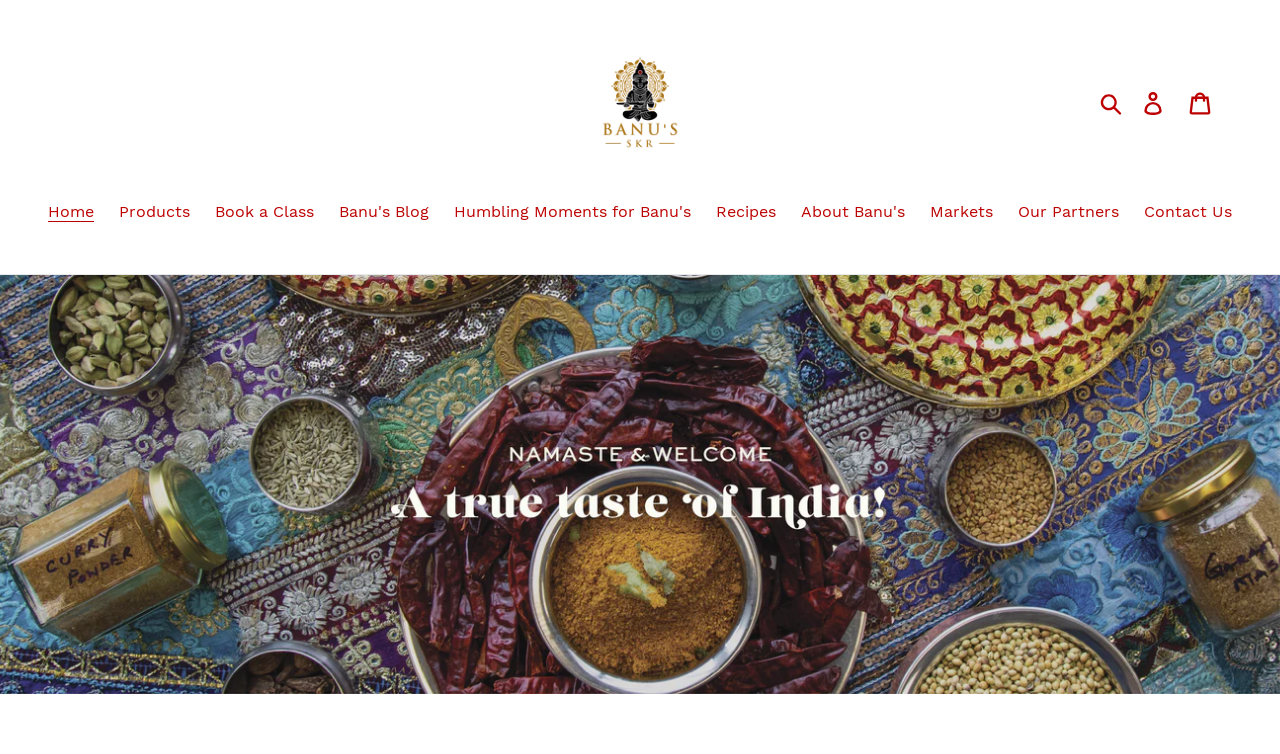Based on the image, give a detailed response to the question: What is the purpose of the button on the top right corner?

The button on the top right corner has a label 'Search' and is described as having a popup dialog. This suggests that the button is used to initiate a search function, which may allow users to search for specific products, recipes, or other content on the website.